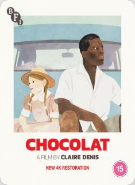What is the age rating of the film?
Identify the answer in the screenshot and reply with a single word or phrase.

15